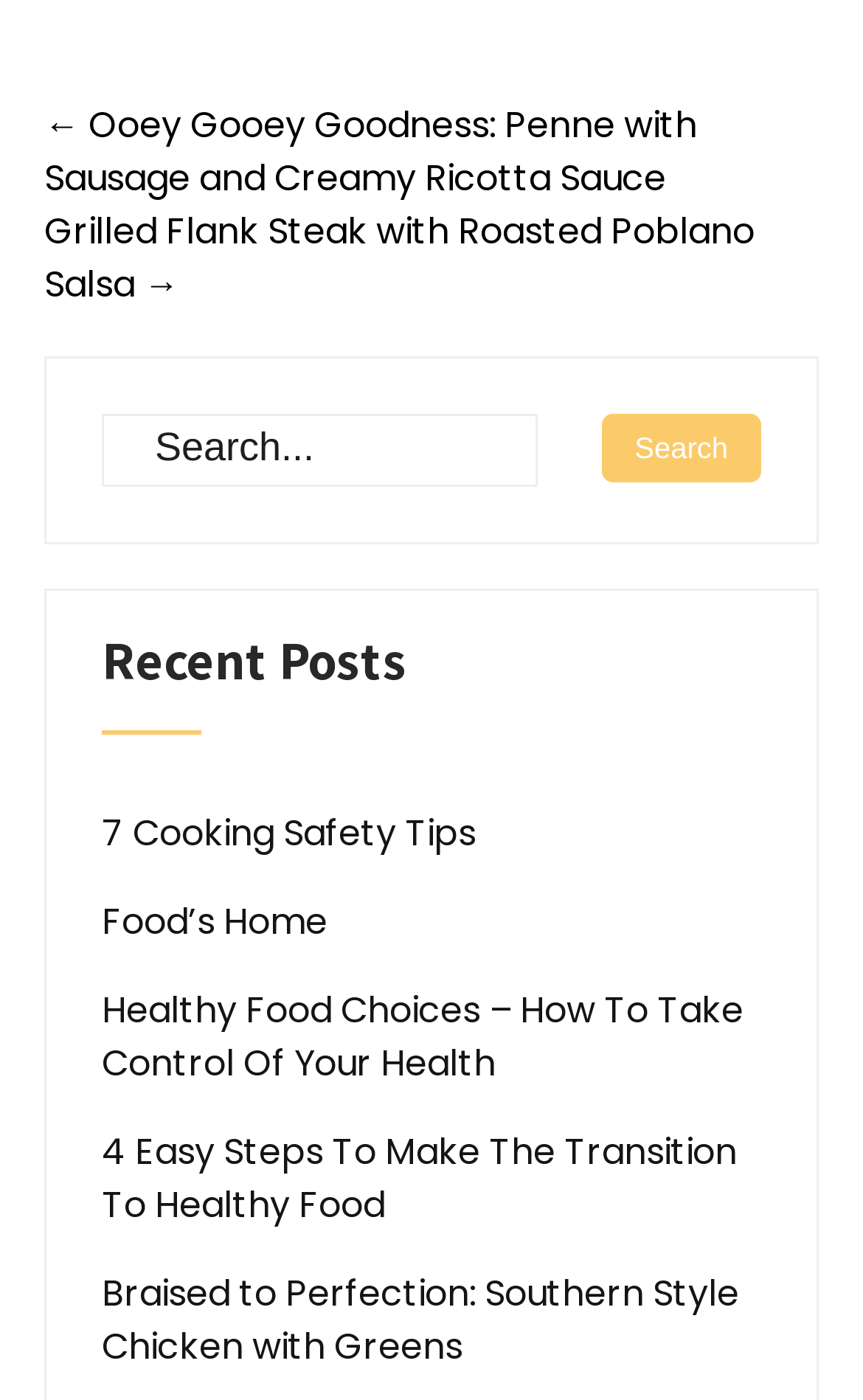Please find and report the bounding box coordinates of the element to click in order to perform the following action: "Show search bar". The coordinates should be expressed as four float numbers between 0 and 1, in the format [left, top, right, bottom].

None